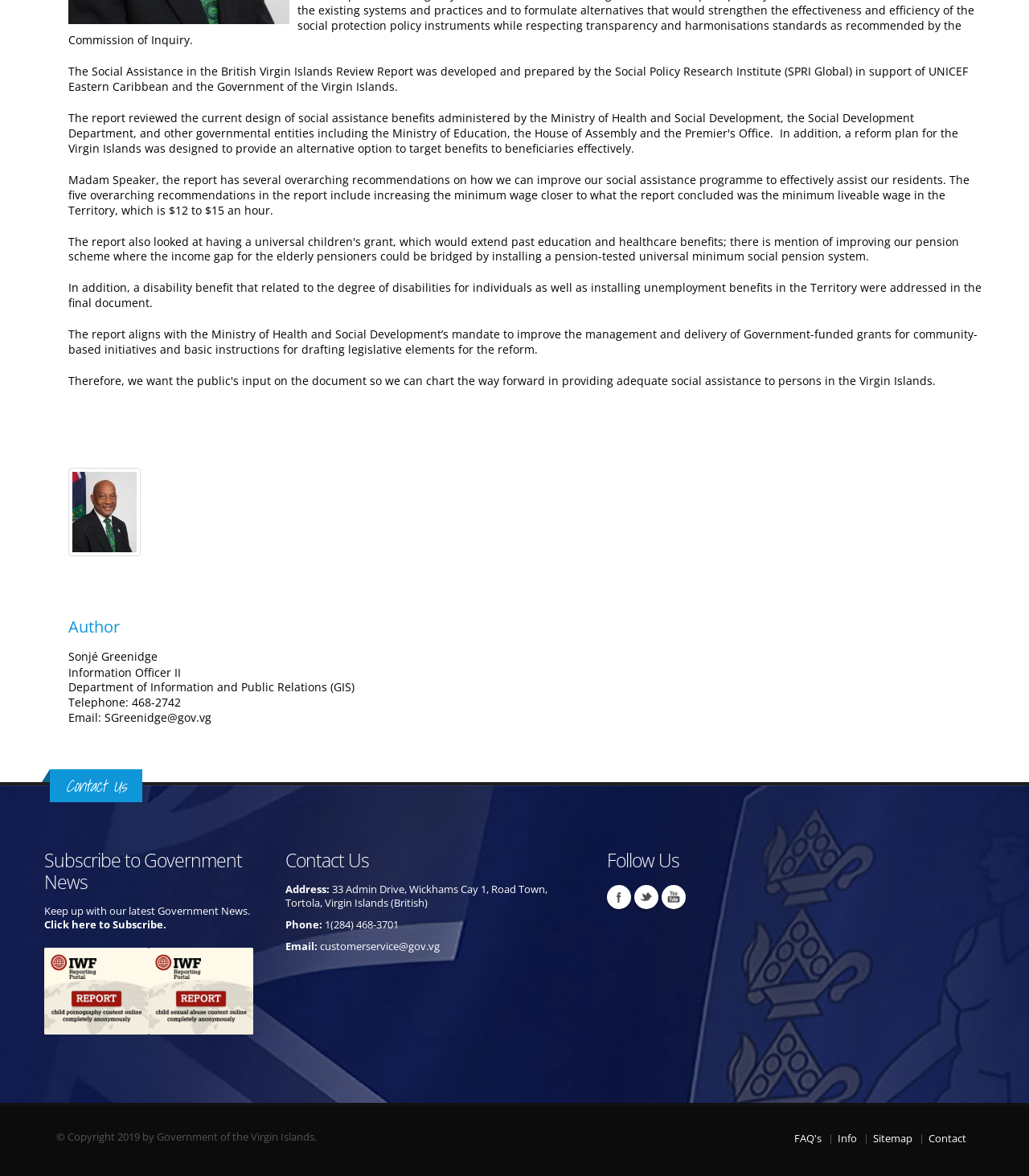Determine the bounding box coordinates of the target area to click to execute the following instruction: "Send an email to the Government."

[0.311, 0.799, 0.427, 0.811]